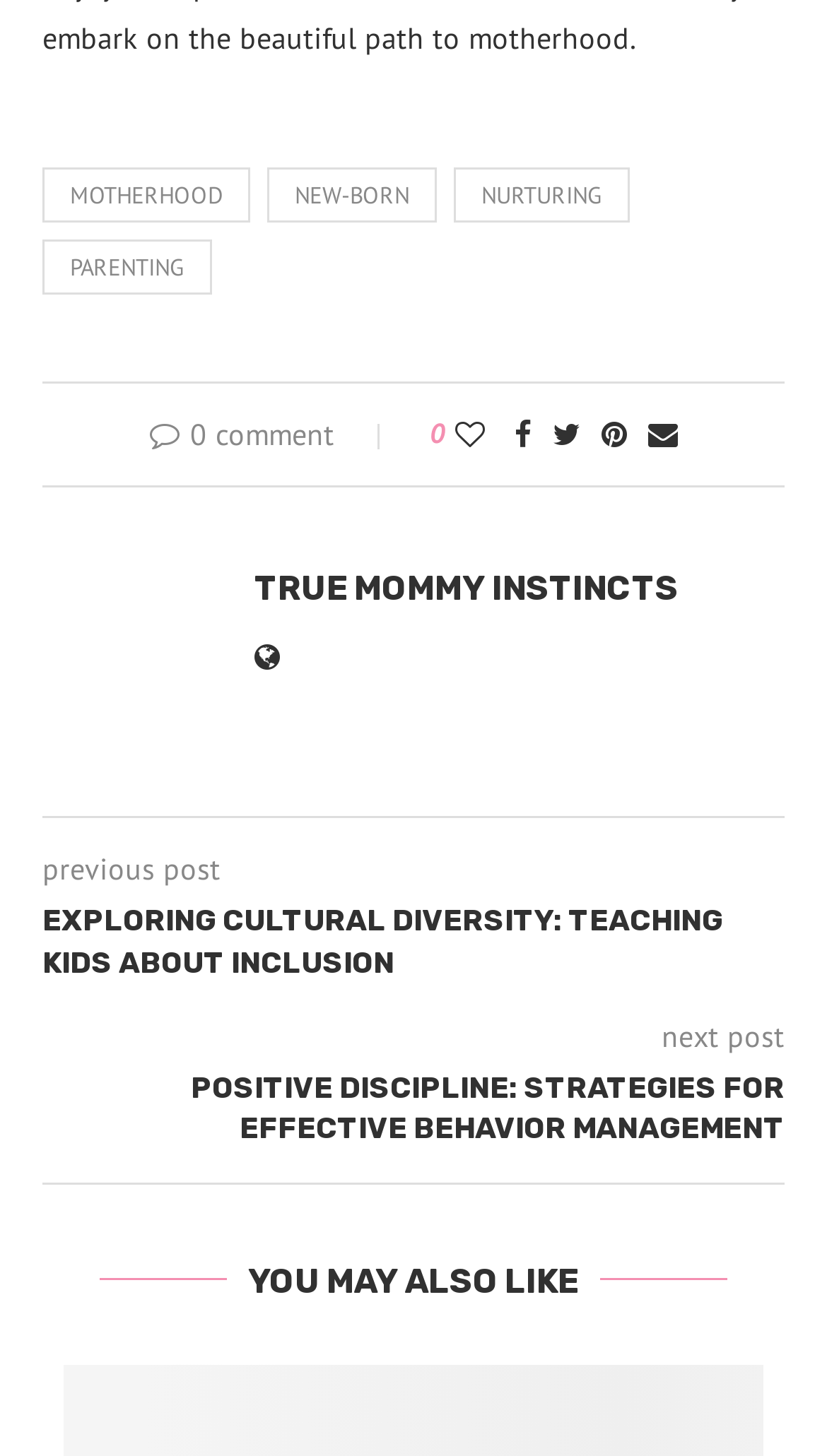What is the category of the post 'TRUE MOMMY INSTINCTS'? Using the information from the screenshot, answer with a single word or phrase.

Motherhood